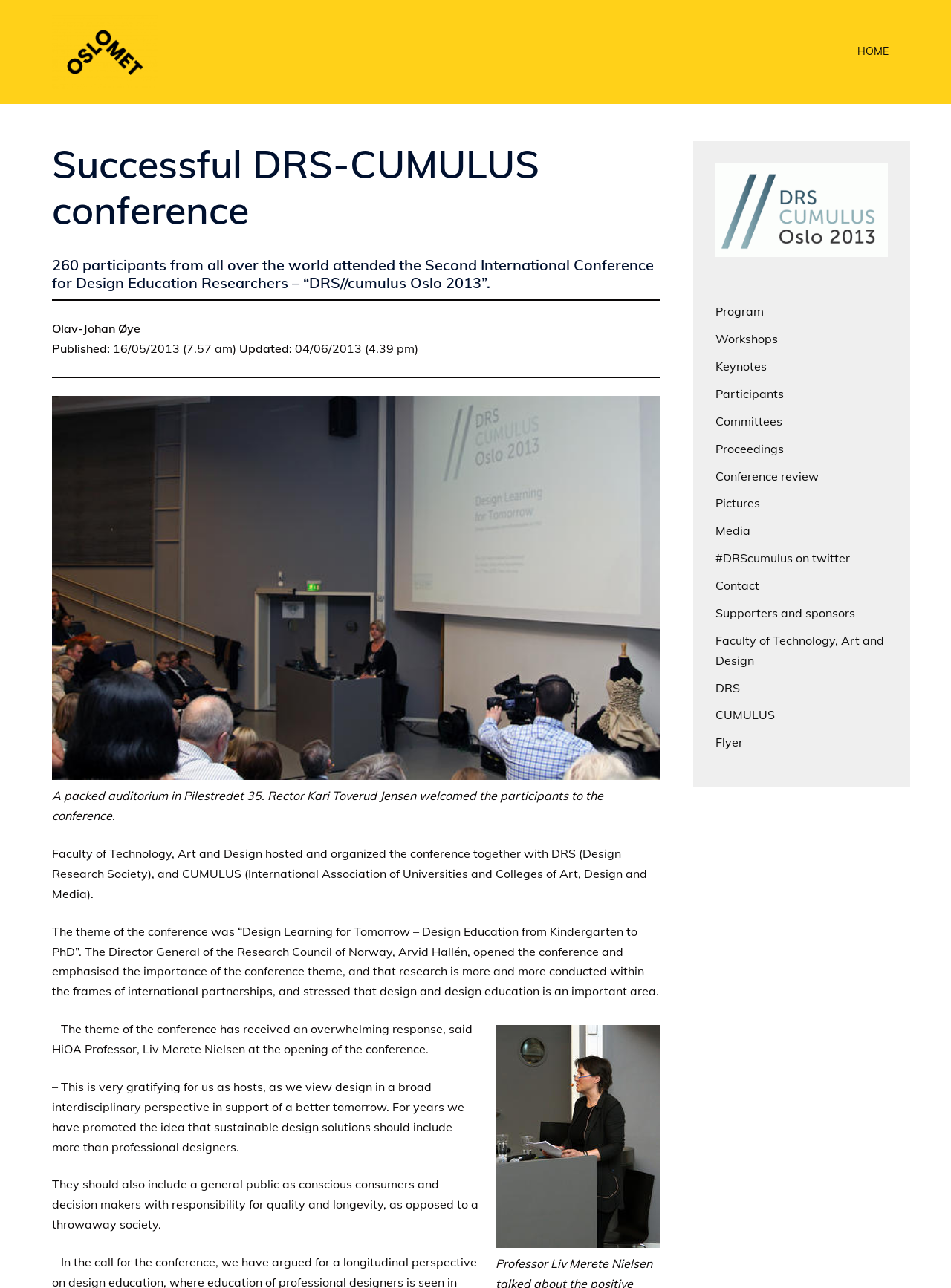Identify the bounding box for the described UI element. Provide the coordinates in (top-left x, top-left y, bottom-right x, bottom-right y) format with values ranging from 0 to 1: Auctions Dropdown arrow

None